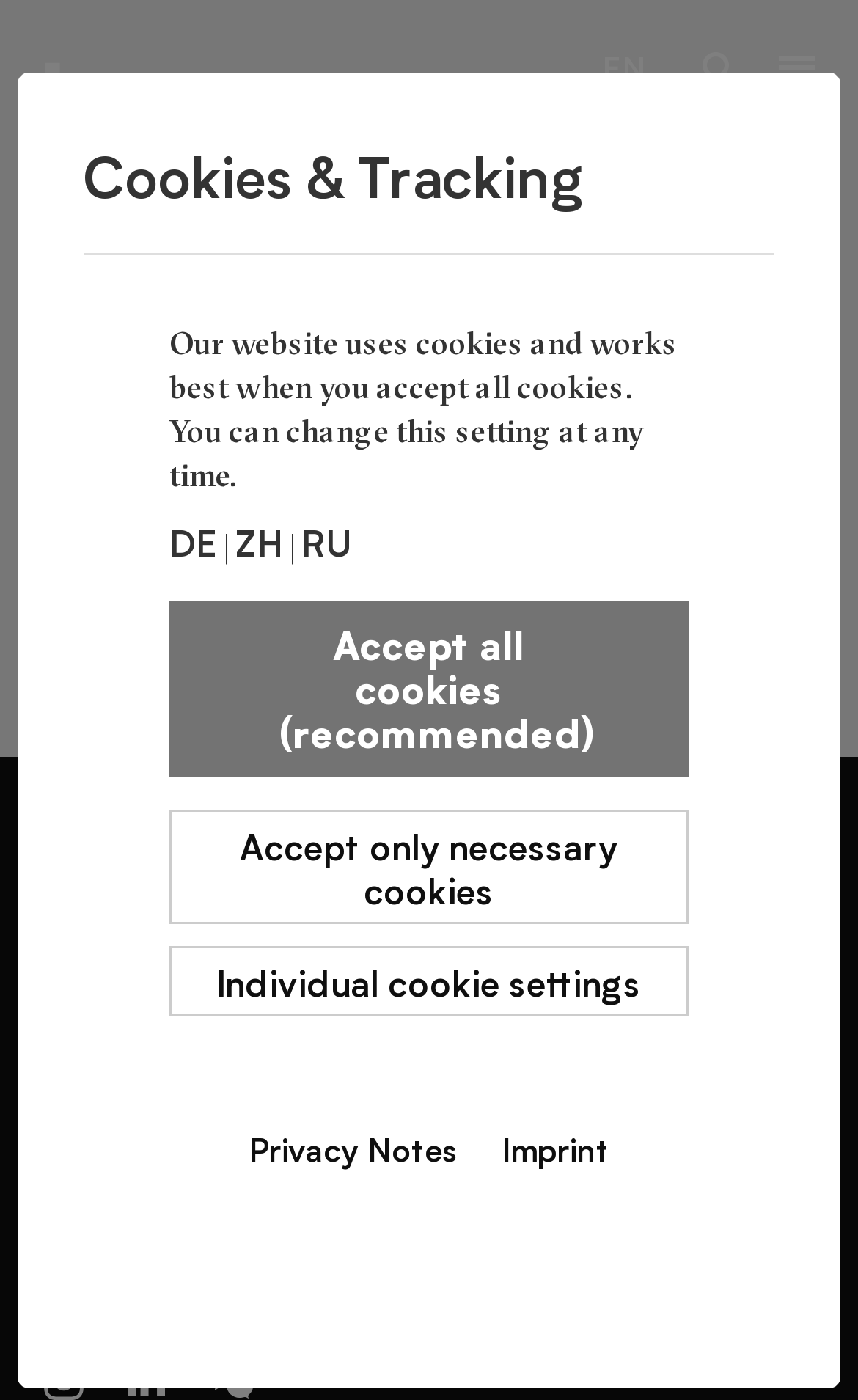Provide the bounding box coordinates of the section that needs to be clicked to accomplish the following instruction: "Go to the Stuttgart page."

[0.051, 0.603, 0.949, 0.647]